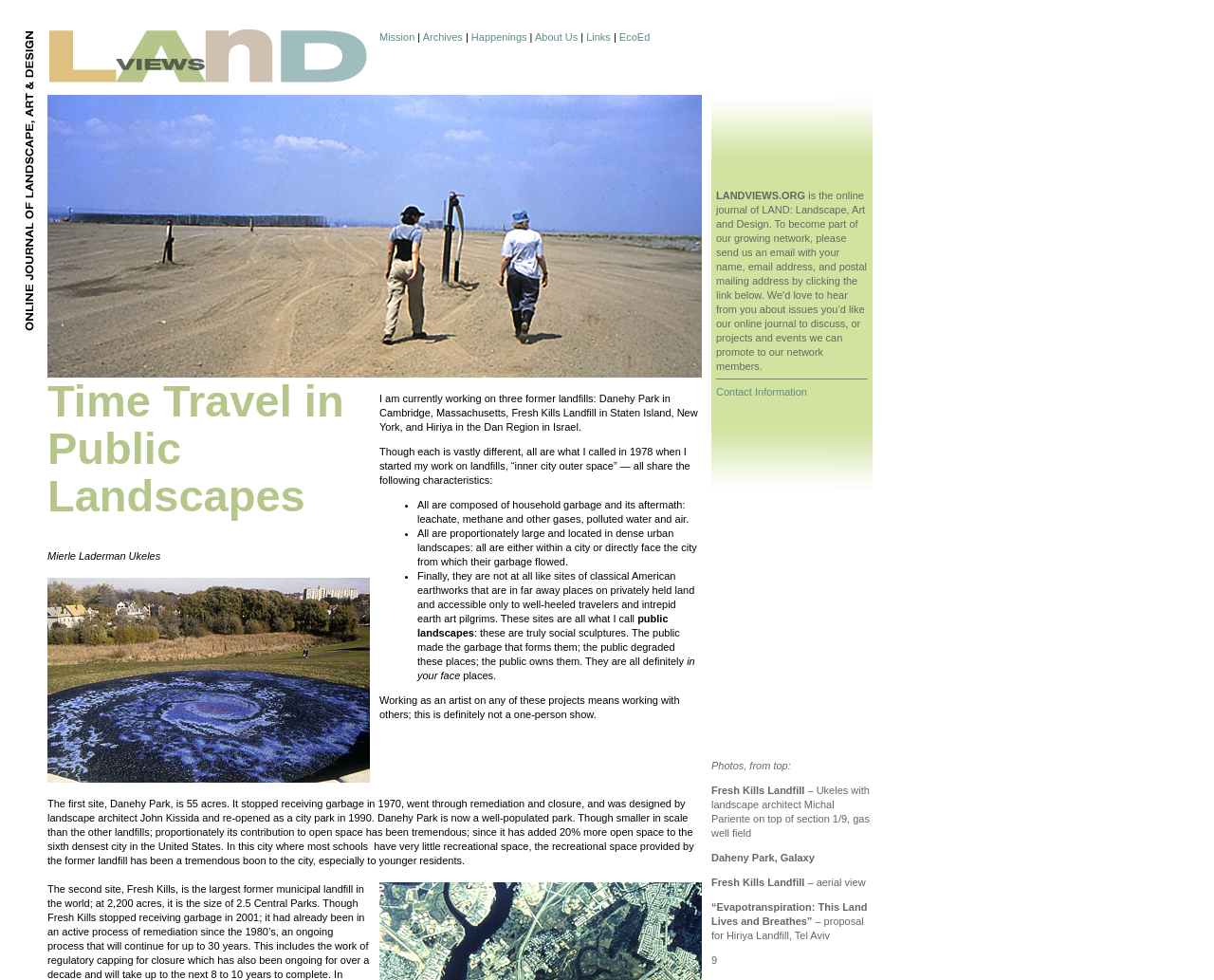Find the bounding box coordinates of the element I should click to carry out the following instruction: "Click on the 'About Us' link".

[0.441, 0.032, 0.476, 0.044]